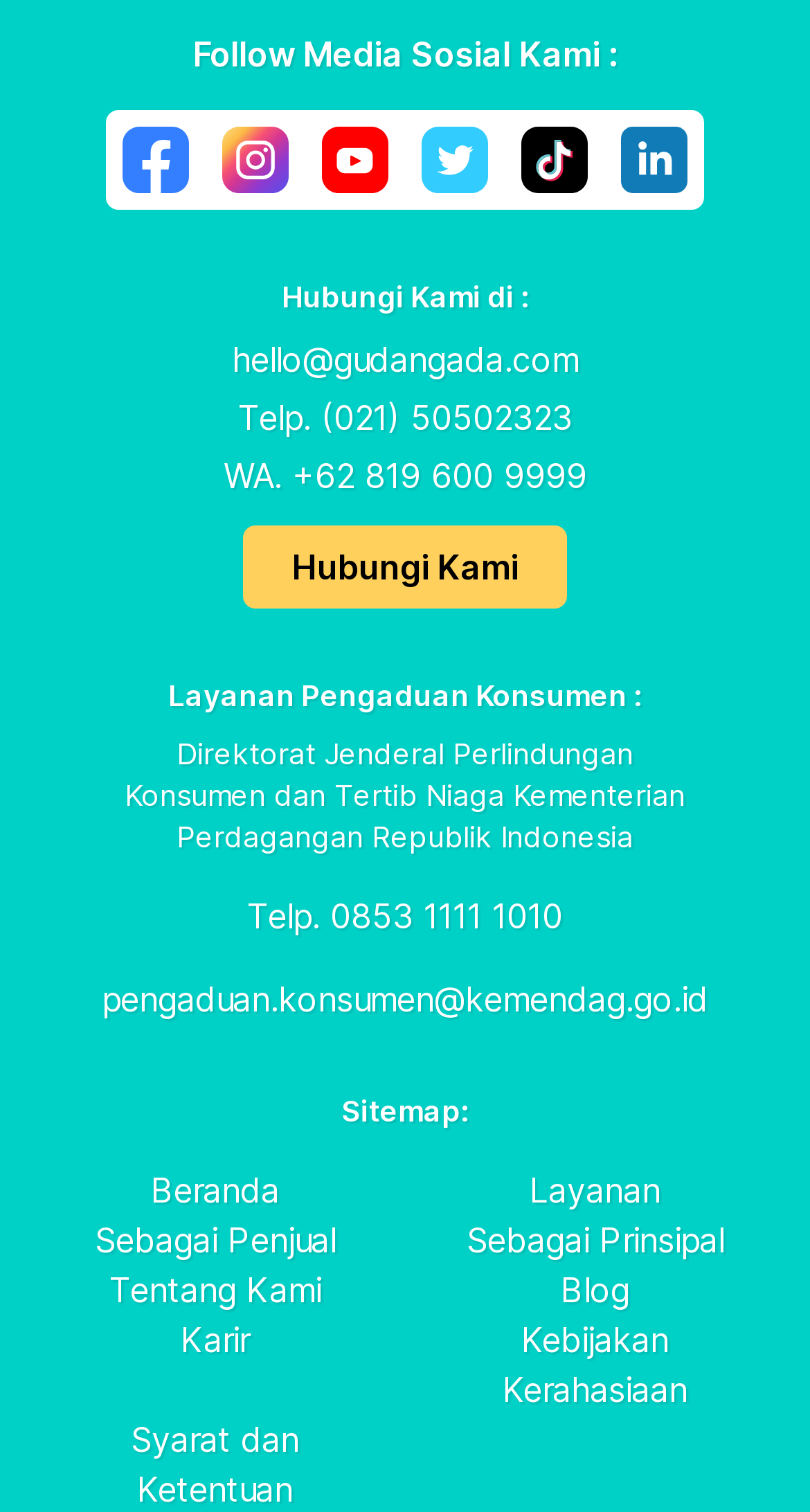Find the bounding box coordinates for the area you need to click to carry out the instruction: "Follow us on social media". The coordinates should be four float numbers between 0 and 1, indicated as [left, top, right, bottom].

[0.151, 0.083, 0.233, 0.127]